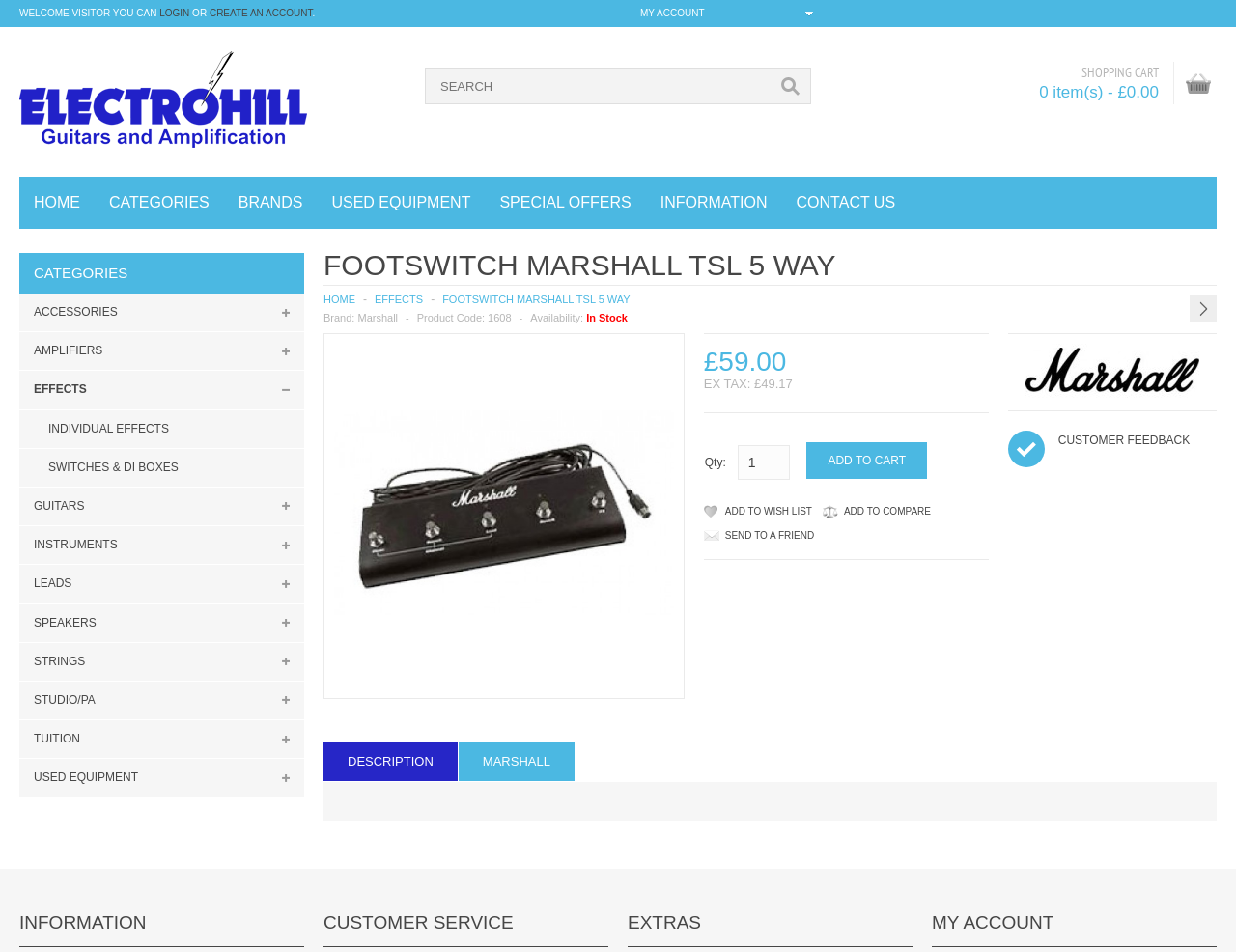How much does the footswitch cost?
Look at the image and provide a detailed response to the question.

I found the answer by looking at the product information section, where the price is listed as '£59.00'.